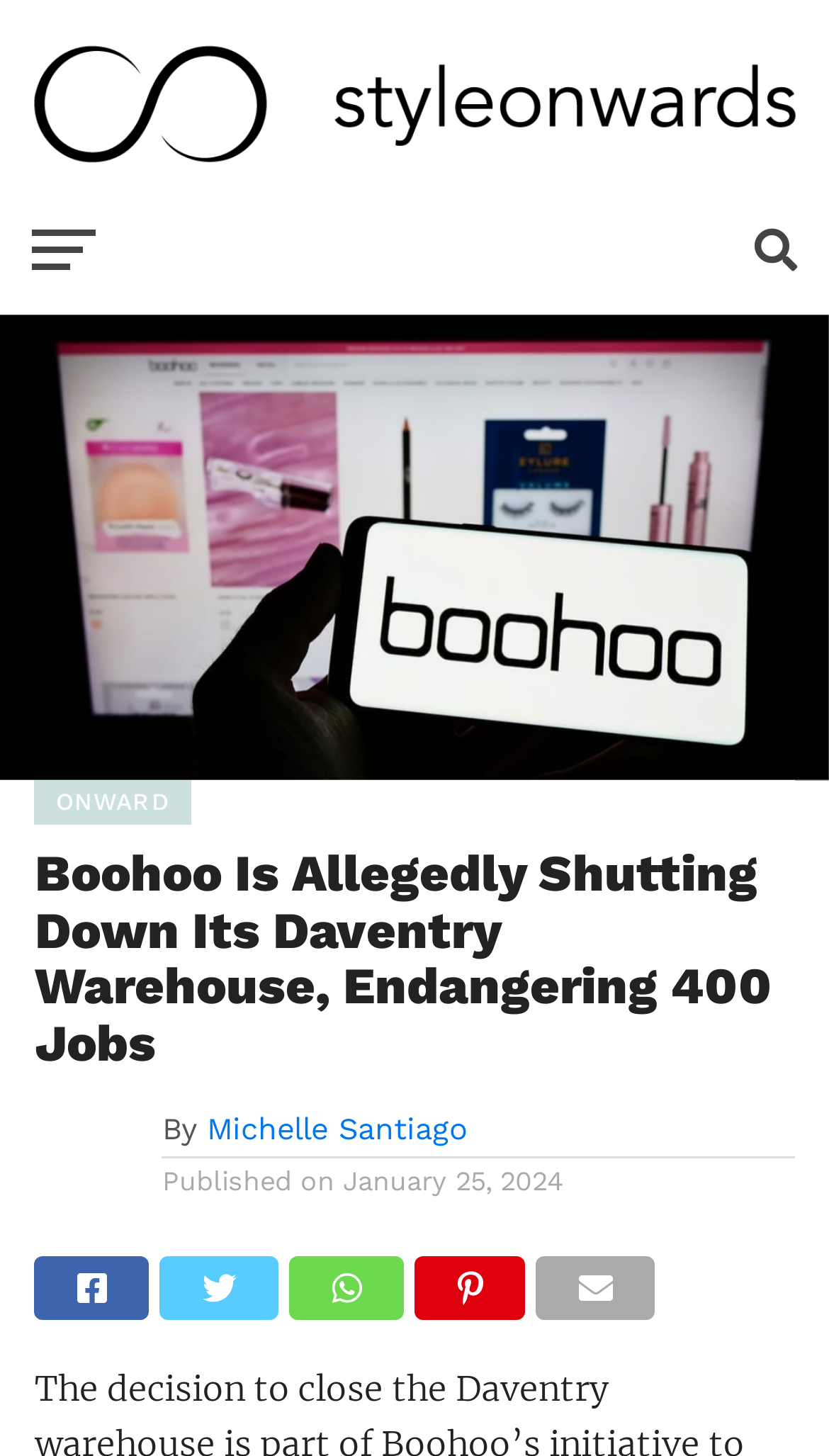What is the name of the website?
Give a detailed explanation using the information visible in the image.

I determined the name of the website by looking at the top-left corner of the webpage, where I found a link with the text 'StyleonWards' and an accompanying image with the same name.